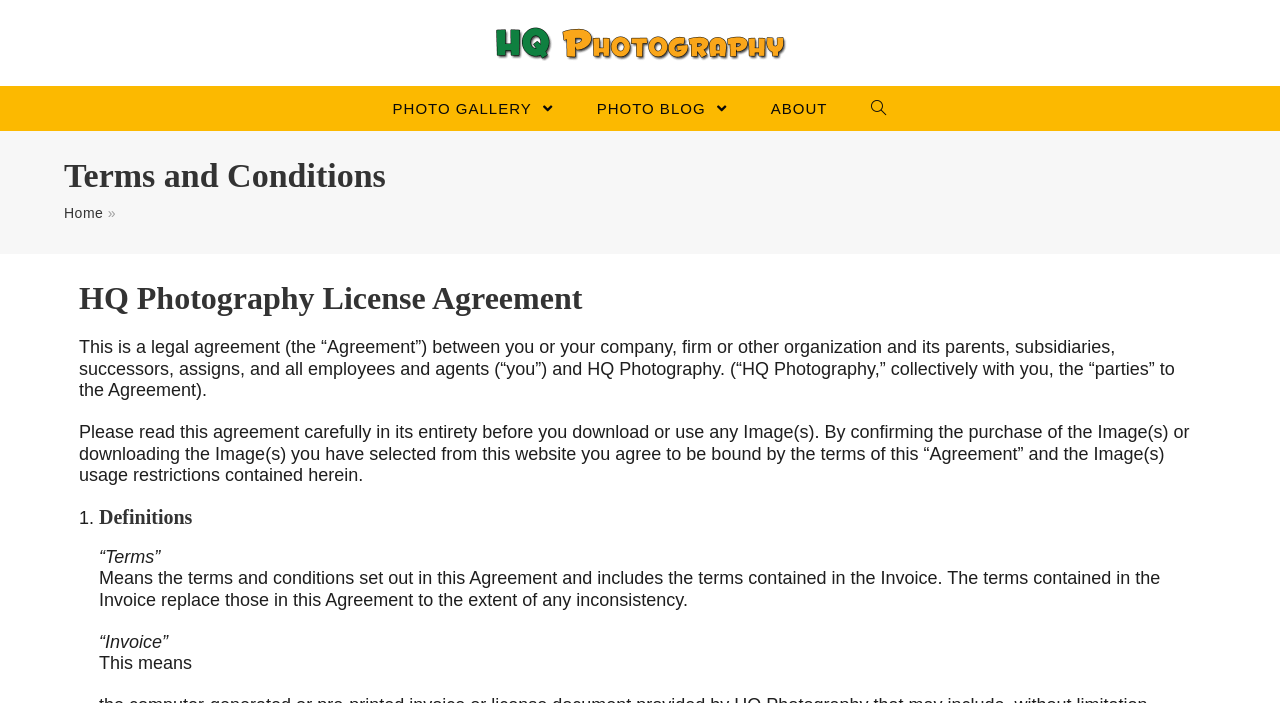Given the element description, predict the bounding box coordinates in the format (top-left x, top-left y, bottom-right x, bottom-right y). Make sure all values are between 0 and 1. Here is the element description: alt="HQ Photography Logo"

[0.383, 0.045, 0.617, 0.074]